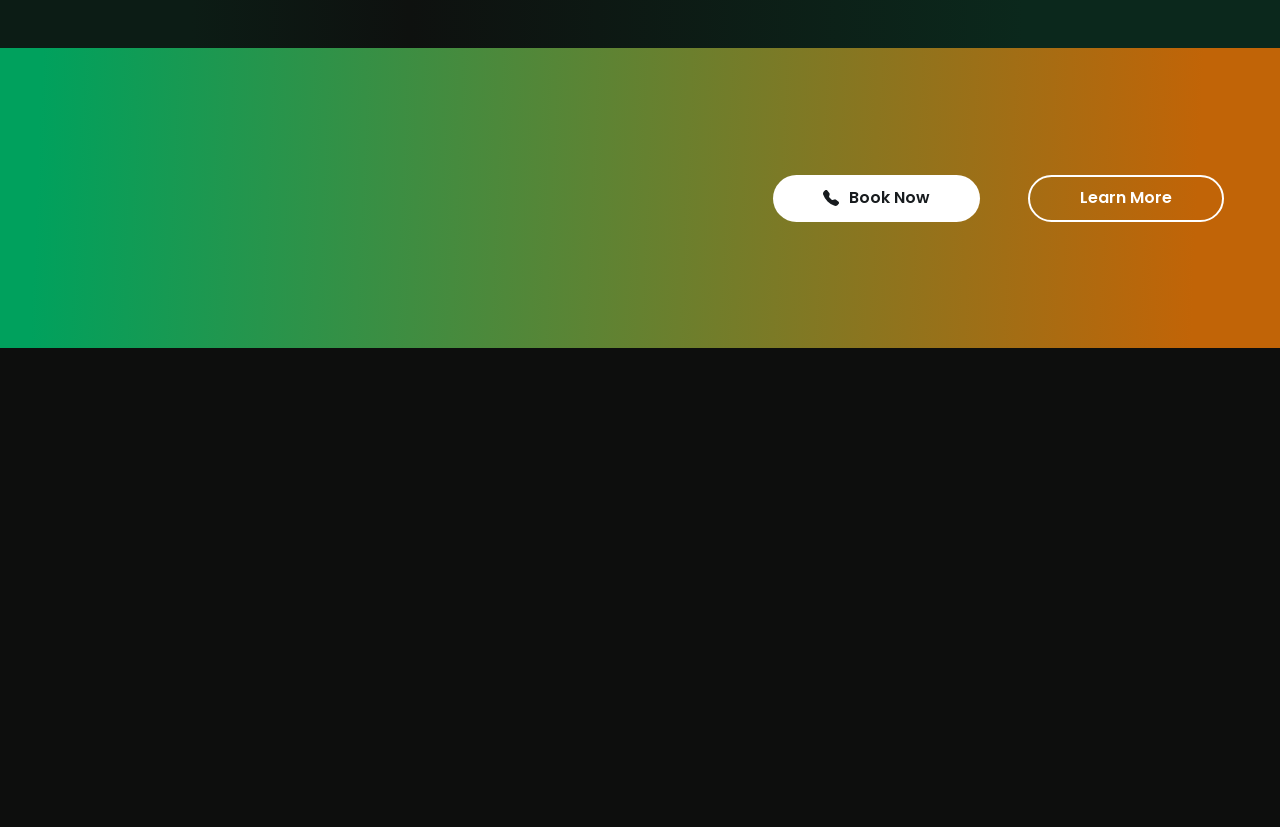What is the year of the copyright statement?
Using the details shown in the screenshot, provide a comprehensive answer to the question.

I found the copyright statement at the bottom of the page, which includes the year '2024'. This is the year of the copyright statement.